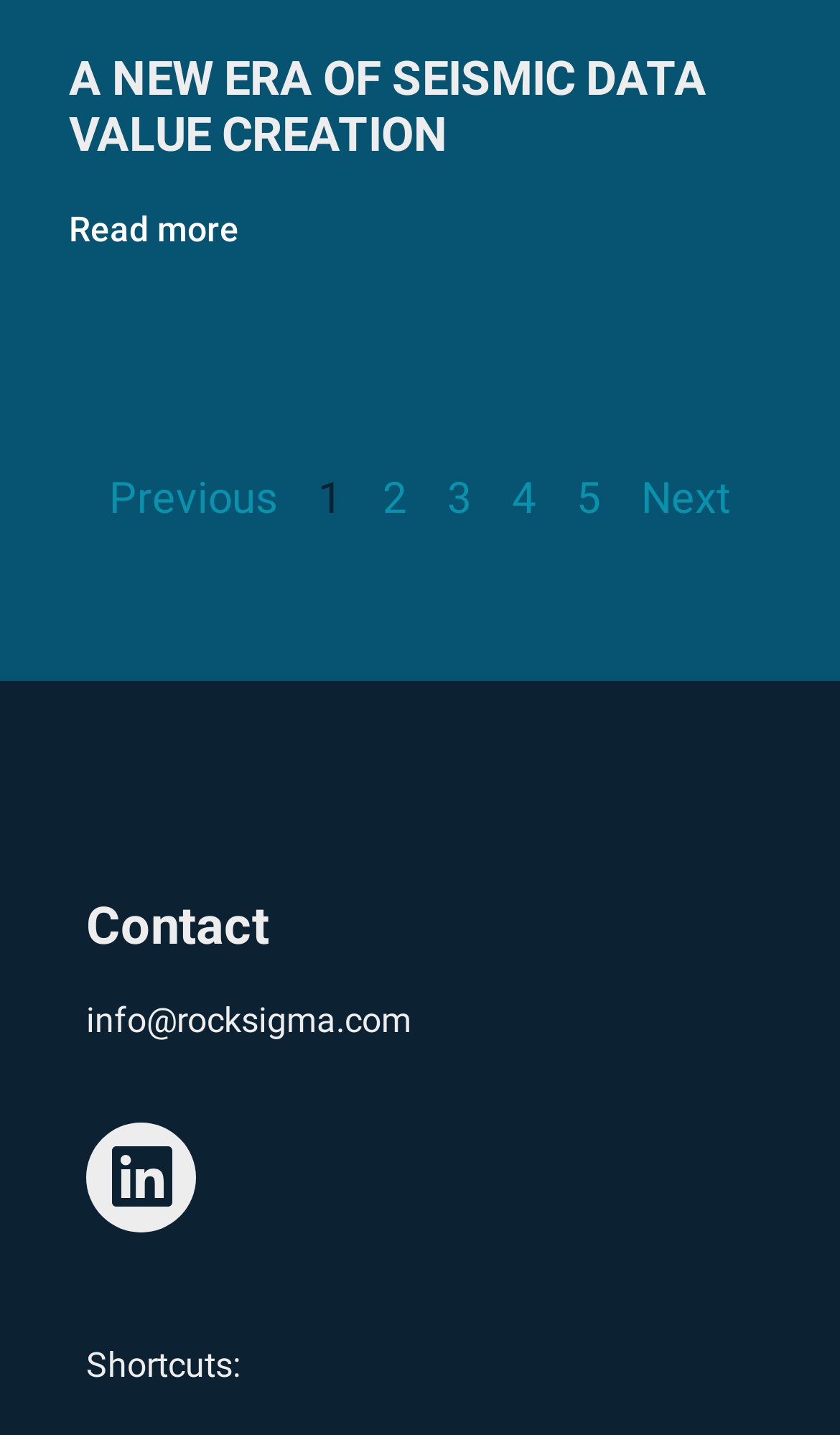Predict the bounding box coordinates of the area that should be clicked to accomplish the following instruction: "Read more about seismic data value creation". The bounding box coordinates should consist of four float numbers between 0 and 1, i.e., [left, top, right, bottom].

[0.082, 0.146, 0.285, 0.175]